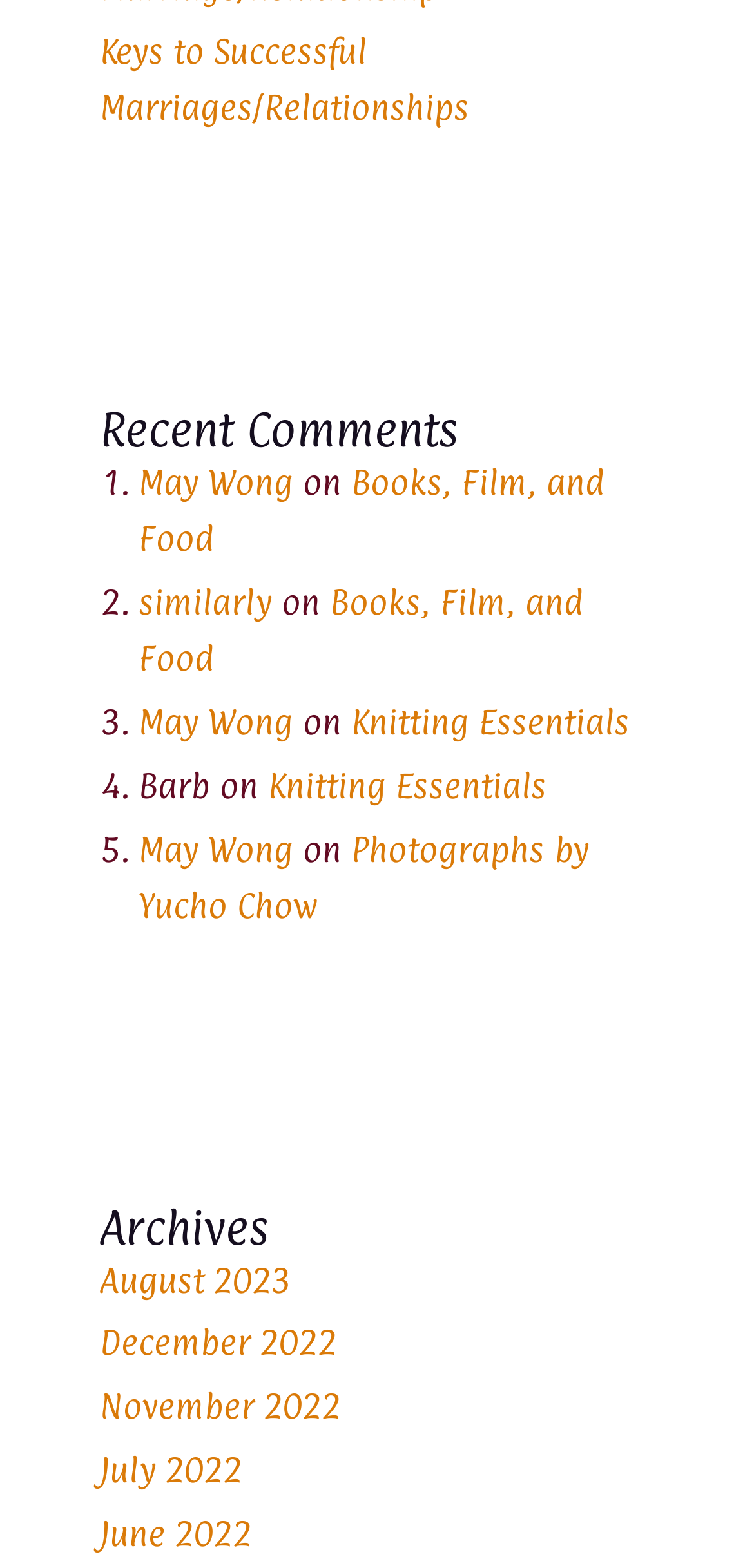Specify the bounding box coordinates (top-left x, top-left y, bottom-right x, bottom-right y) of the UI element in the screenshot that matches this description: similarly

[0.184, 0.371, 0.361, 0.397]